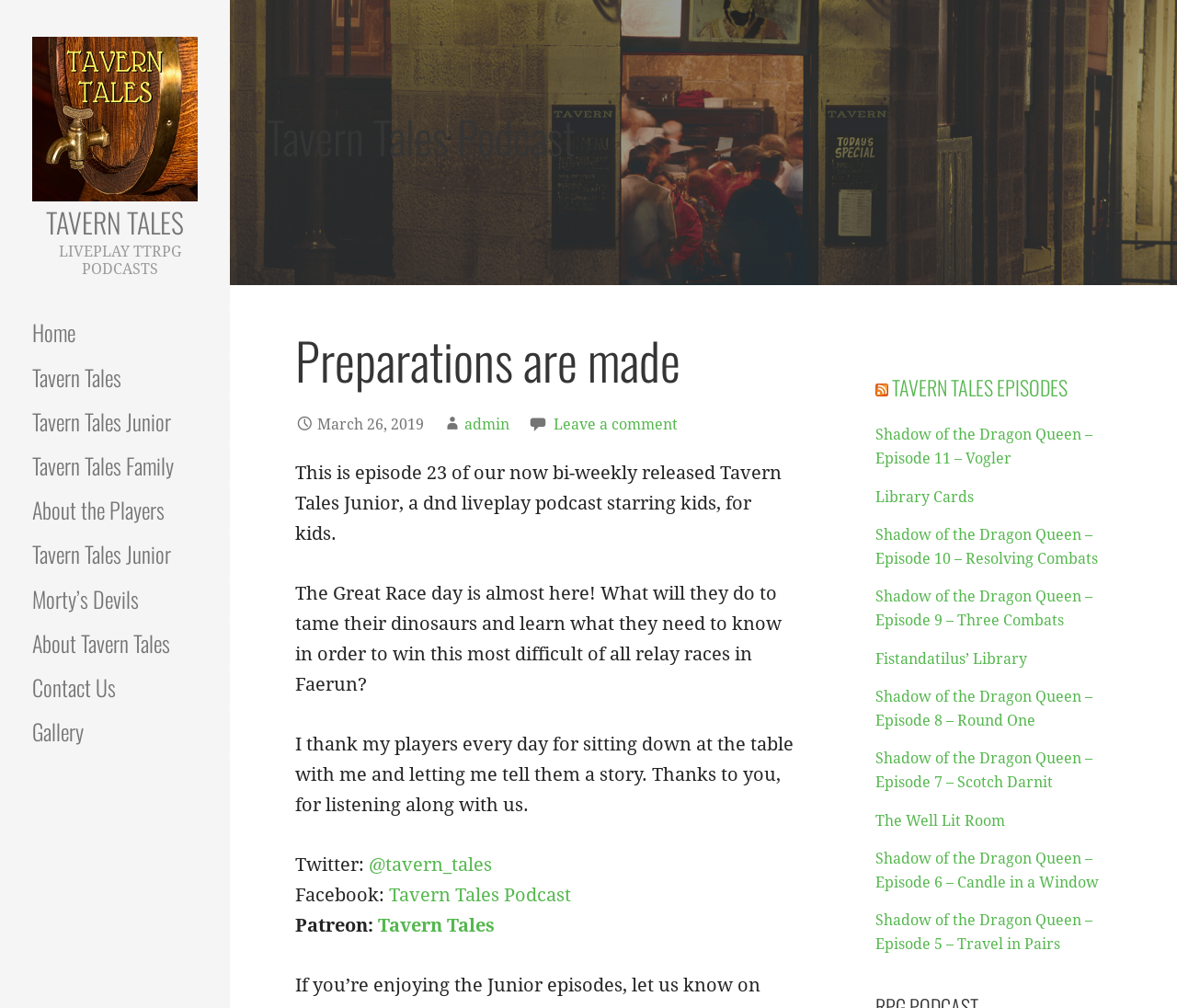What social media platforms are mentioned on the webpage?
Carefully analyze the image and provide a thorough answer to the question.

The social media platforms mentioned on the webpage can be found at the bottom of the webpage, where there are links to Twitter, Facebook, and Patreon. The Twitter link is '@tavern_tales', the Facebook link is 'Tavern Tales Podcast', and the Patreon link is 'Tavern Tales'.